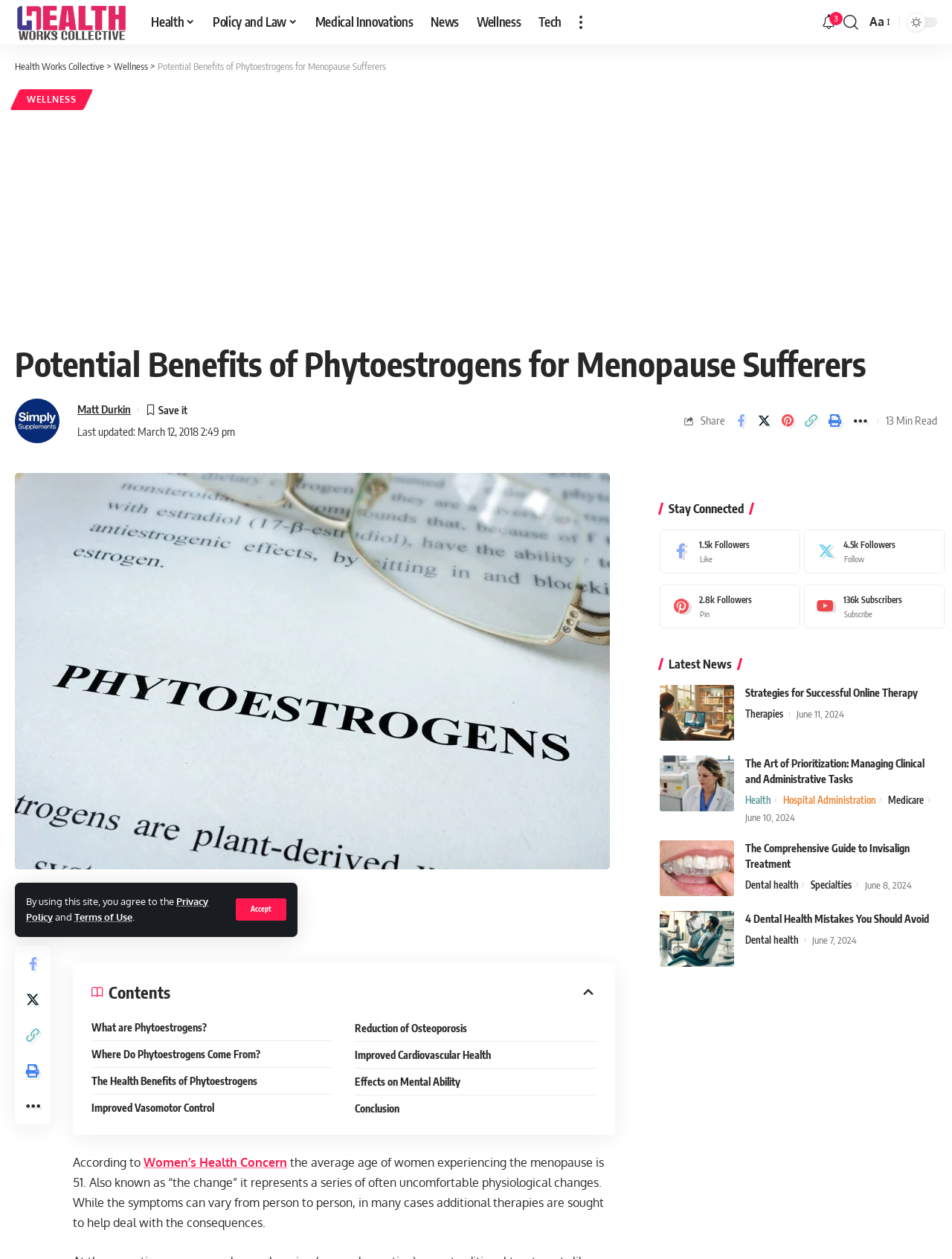Find the bounding box coordinates for the element that must be clicked to complete the instruction: "Click on the 'Health Works Collective' link". The coordinates should be four float numbers between 0 and 1, indicated as [left, top, right, bottom].

[0.016, 0.0, 0.134, 0.035]